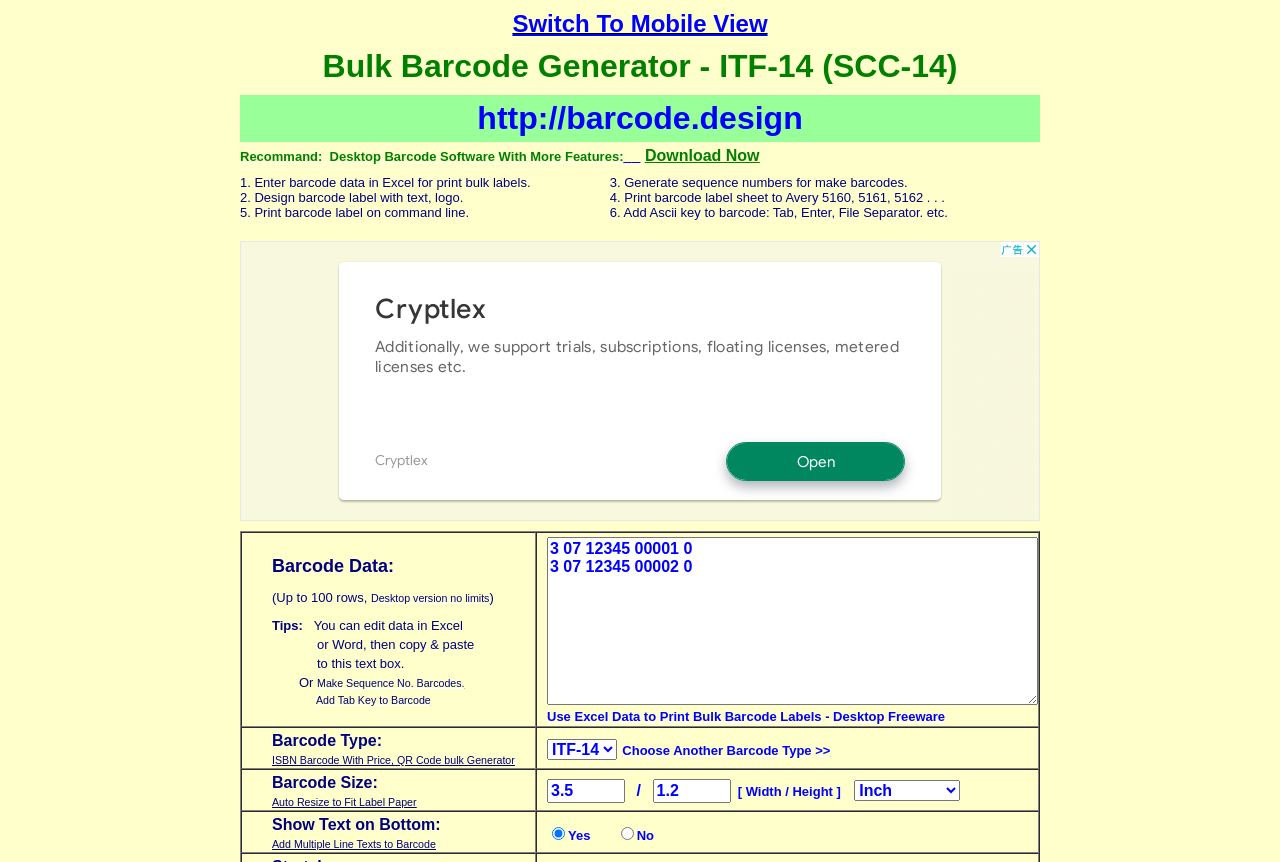What is the purpose of the 'Show Text on Bottom' option?
Answer the question with a single word or phrase by looking at the picture.

Add Multiple Line Texts to Barcode